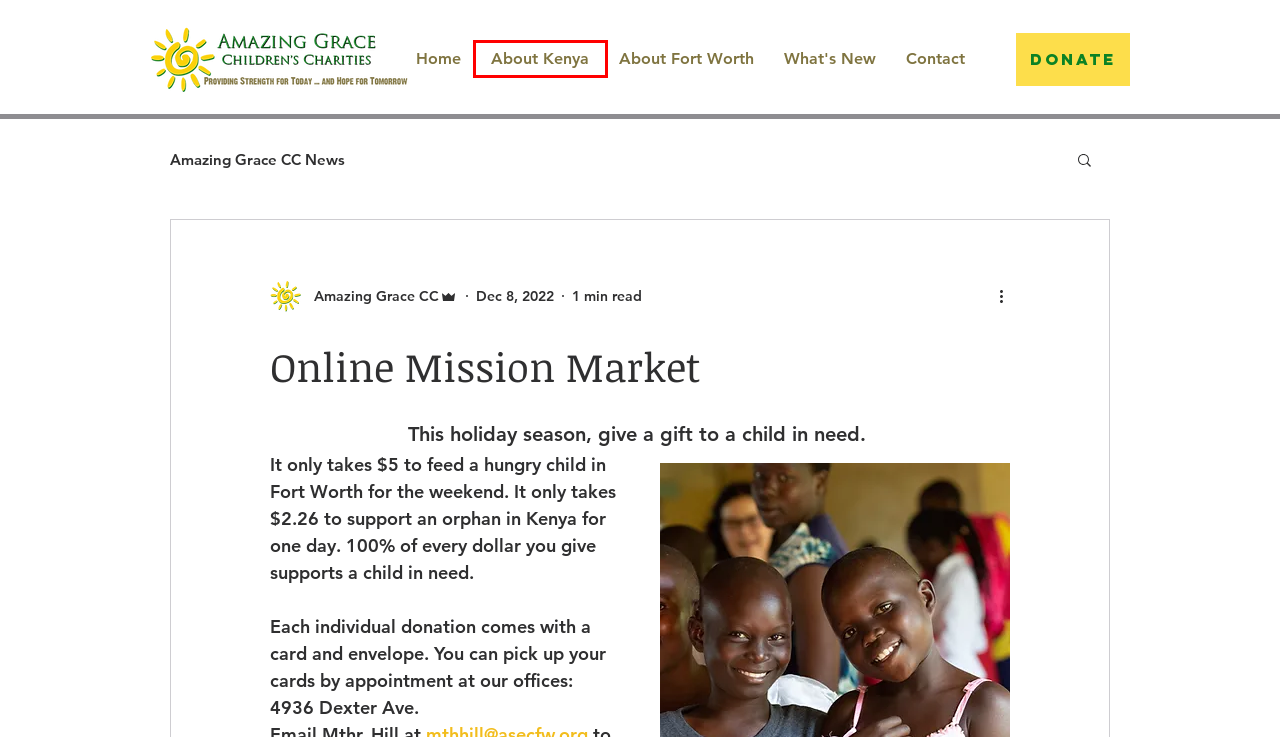Using the screenshot of a webpage with a red bounding box, pick the webpage description that most accurately represents the new webpage after the element inside the red box is clicked. Here are the candidates:
A. Donate
B. Congrats to our 2021 Graduates!
C. What's New | Kenya & Texas | Amazing Grace Children's Charities
D. About Kenya | Awasi, Kenya | Amazing Grace Children's Charities
E. Support Us | Amazing Grace
F. Contact | Texas & Kenya | Amazing Grace Children's Charities
G. Amazing Grace Children's Charities
H. About Como | Texas | Amazing Grace Children's Charities

D